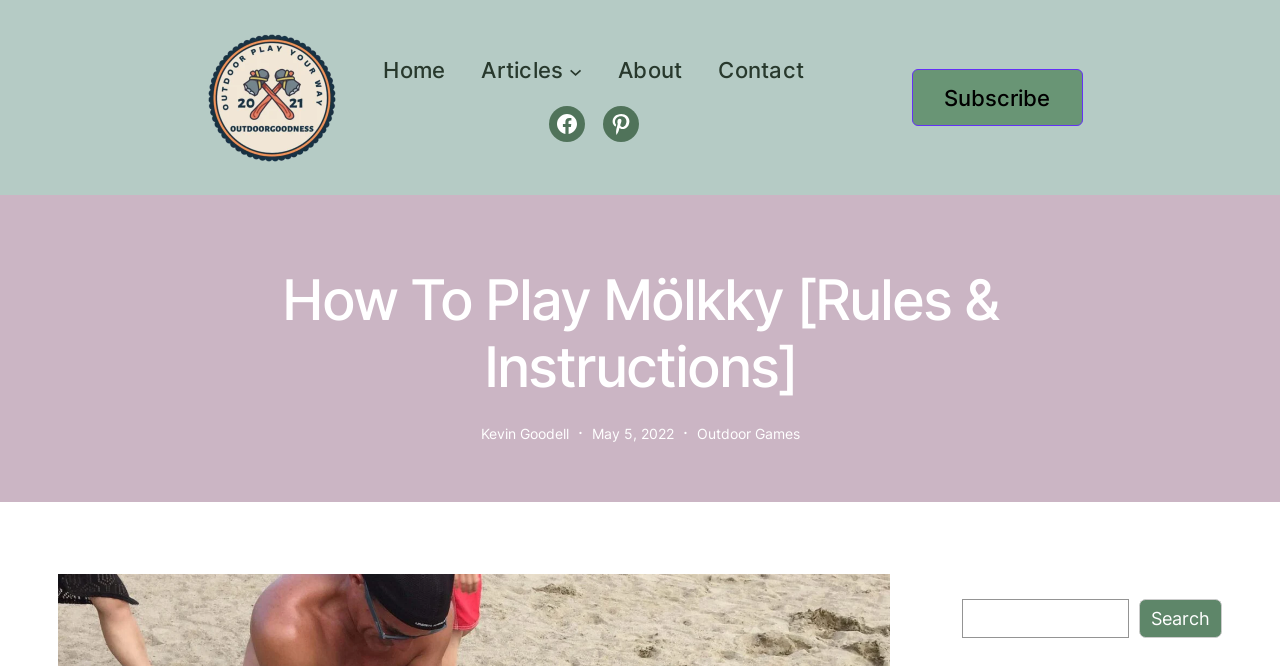Find the bounding box coordinates of the element's region that should be clicked in order to follow the given instruction: "Click the OutdoorGoodness.com Logo". The coordinates should consist of four float numbers between 0 and 1, i.e., [left, top, right, bottom].

[0.154, 0.22, 0.271, 0.252]